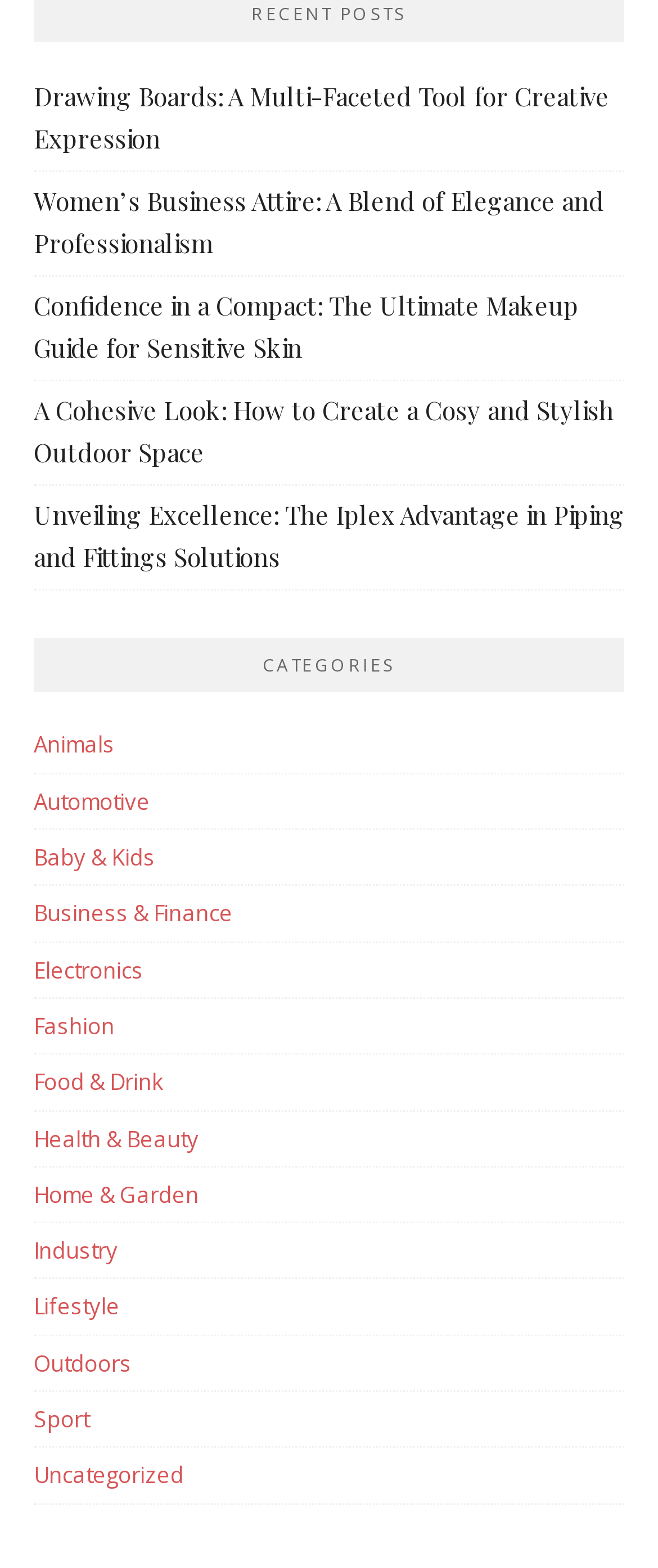Is there a category for 'Electronics'? Examine the screenshot and reply using just one word or a brief phrase.

Yes